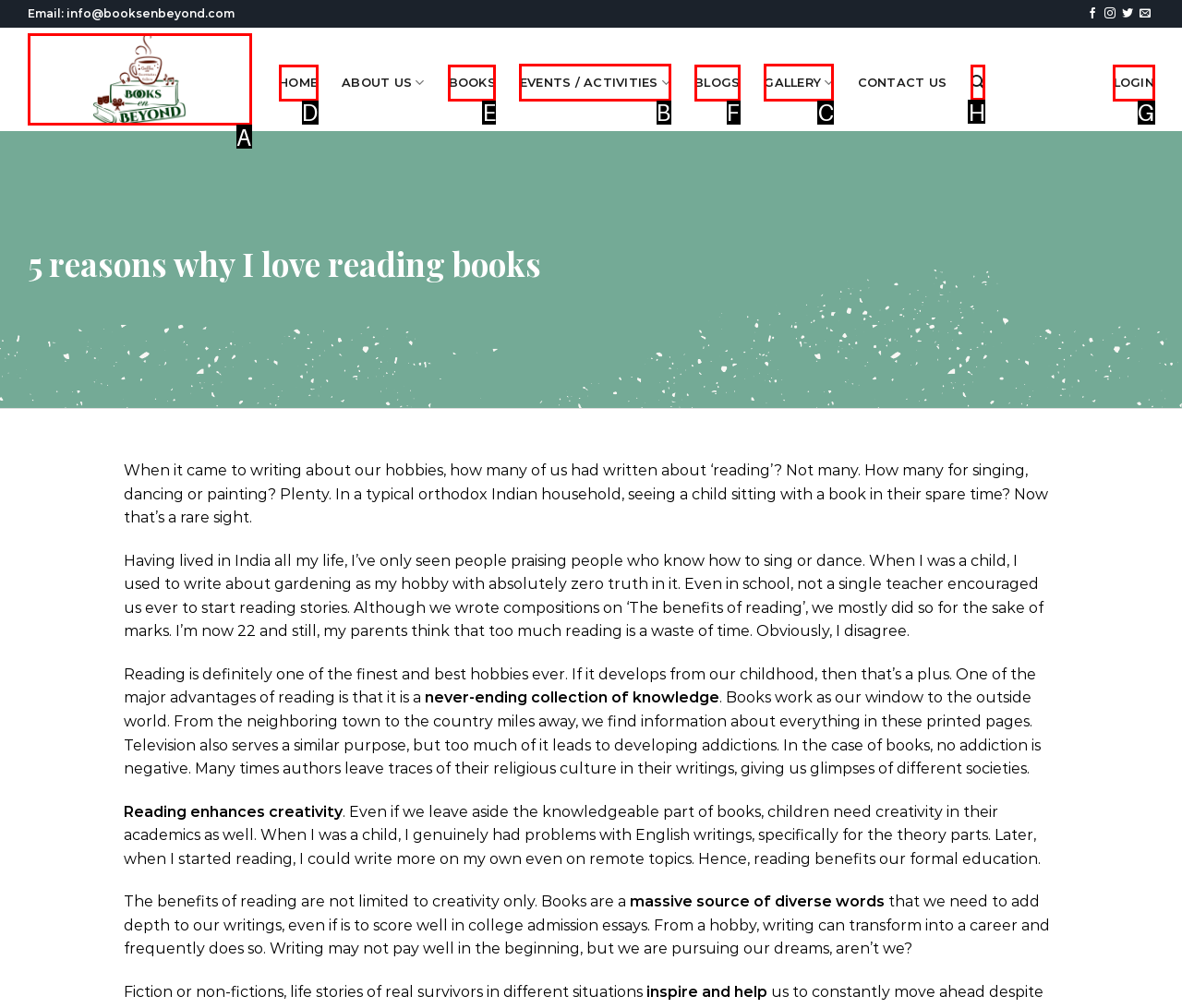Tell me which one HTML element best matches the description: Events / Activities Answer with the option's letter from the given choices directly.

B